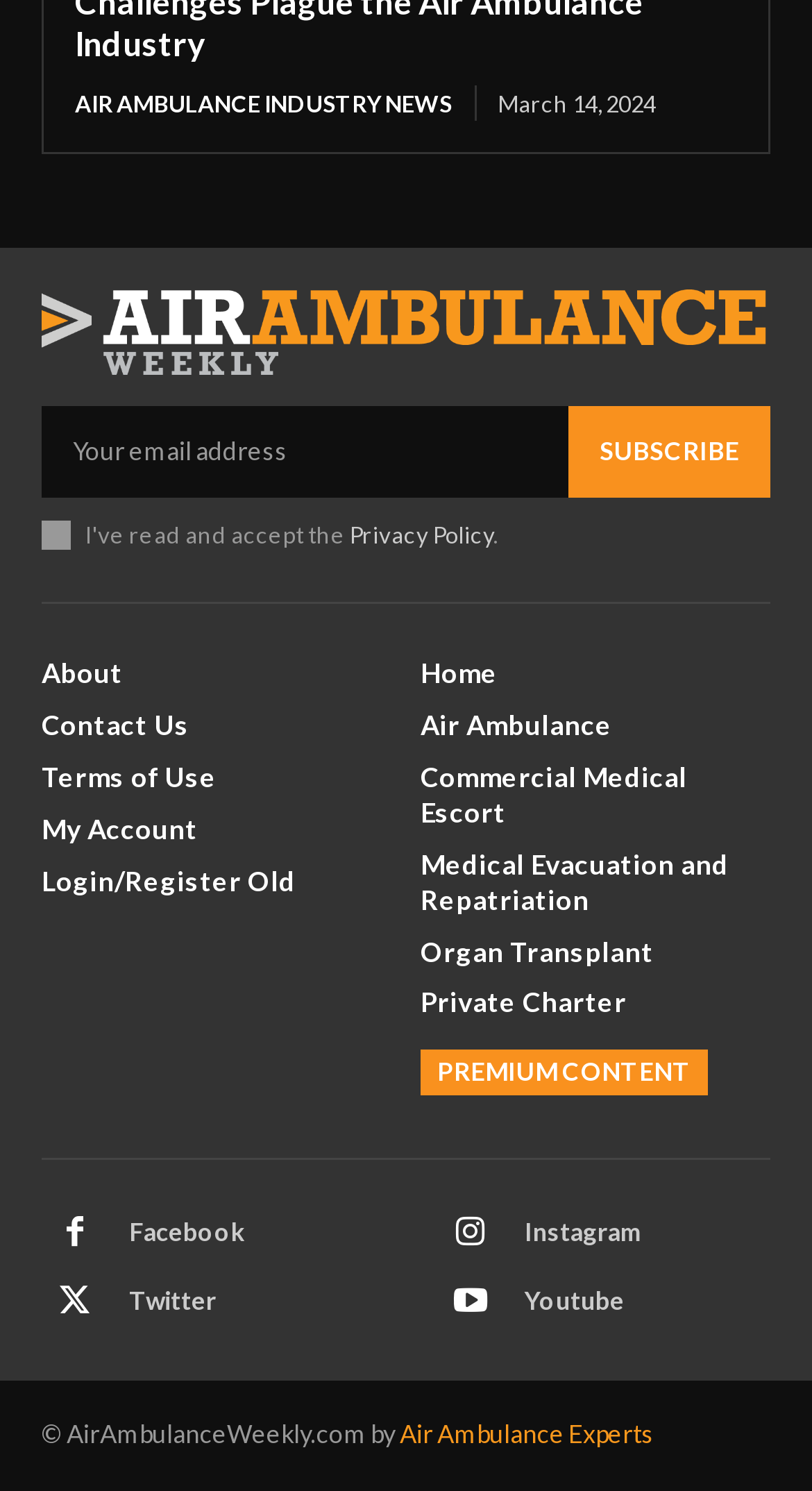What is the date of the latest news?
Based on the image, answer the question with as much detail as possible.

I found the date of the latest news by looking at the time element with the text 'March 14, 2024' which is a child of the link element with the text 'AIR AMBULANCE INDUSTRY NEWS'.